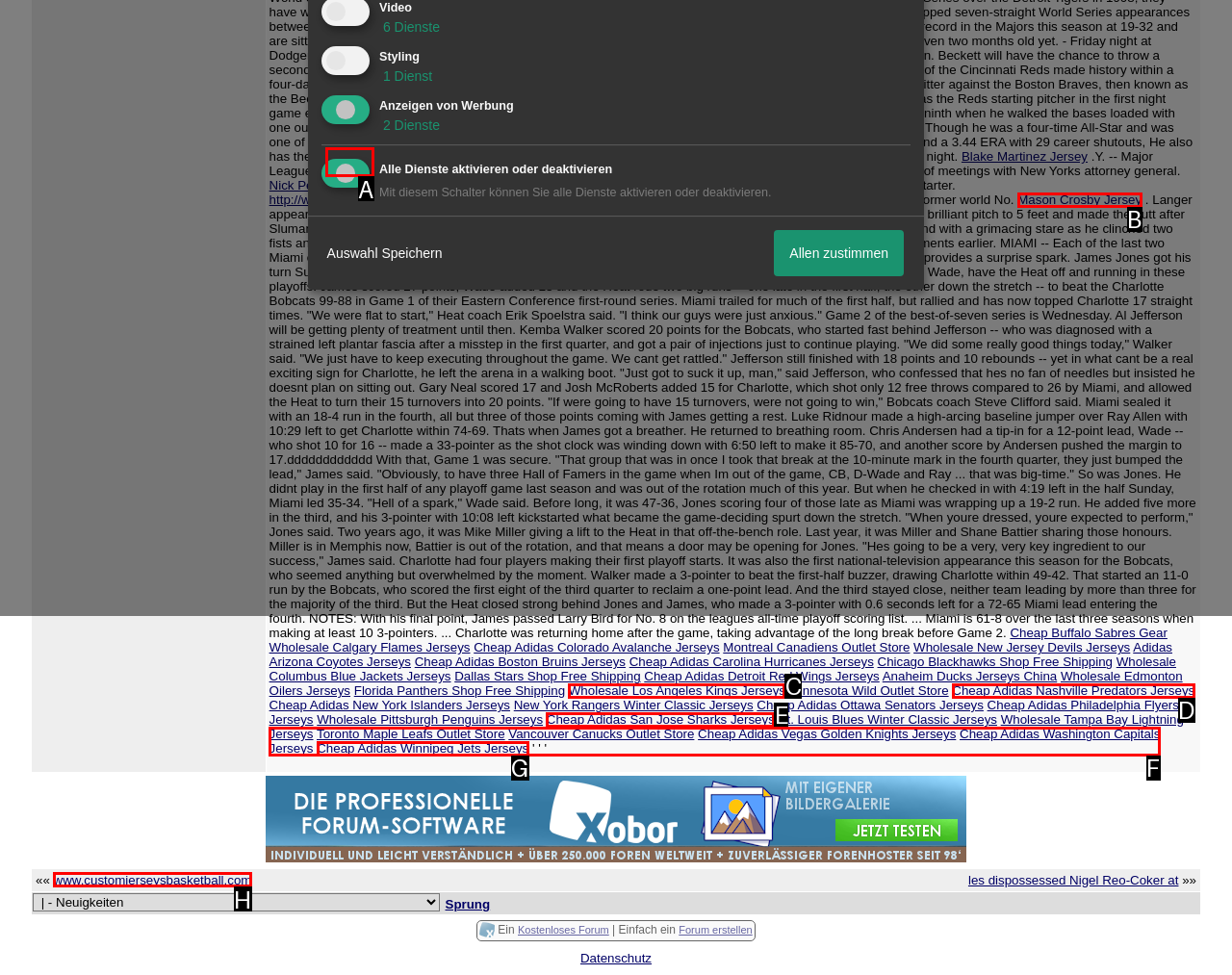Which UI element matches this description: www.customjerseysbasketball.com?
Reply with the letter of the correct option directly.

H